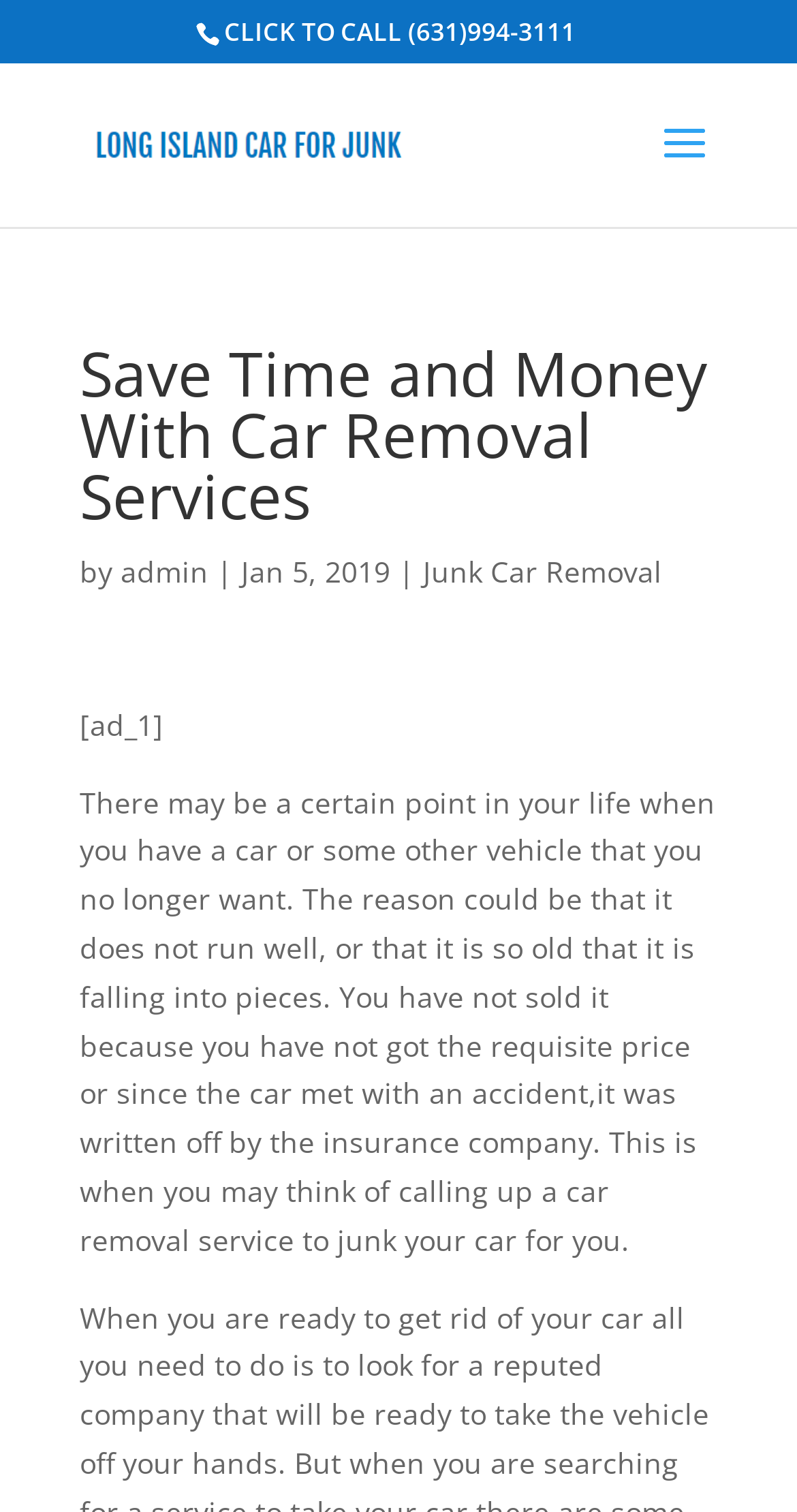Show the bounding box coordinates for the HTML element as described: "alt="LongIslandCarForJunk.com"".

[0.11, 0.081, 0.51, 0.106]